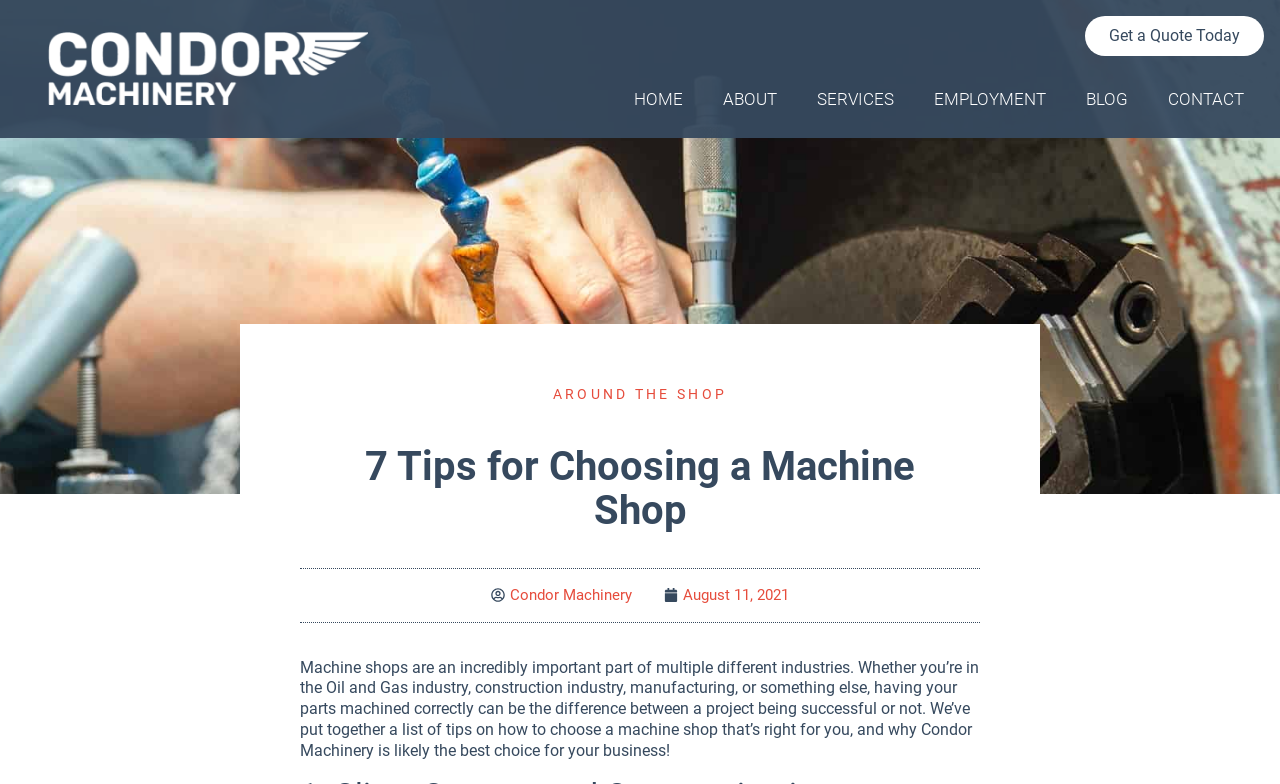What is the importance of machine shops?
Provide a concise answer using a single word or phrase based on the image.

Difference between success and failure